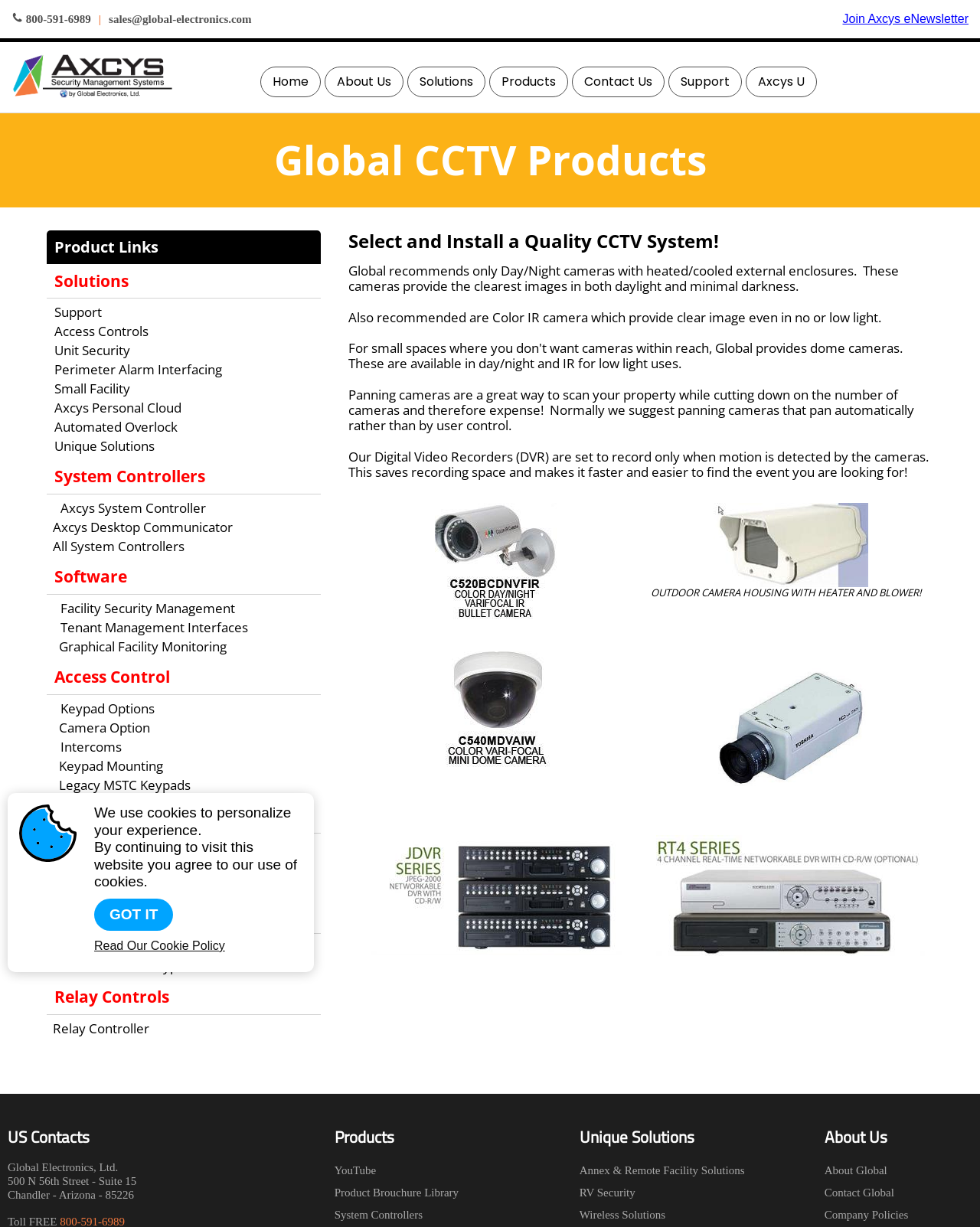Find the bounding box coordinates for the area that should be clicked to accomplish the instruction: "Call the phone number 800-591-6989".

[0.012, 0.011, 0.093, 0.021]